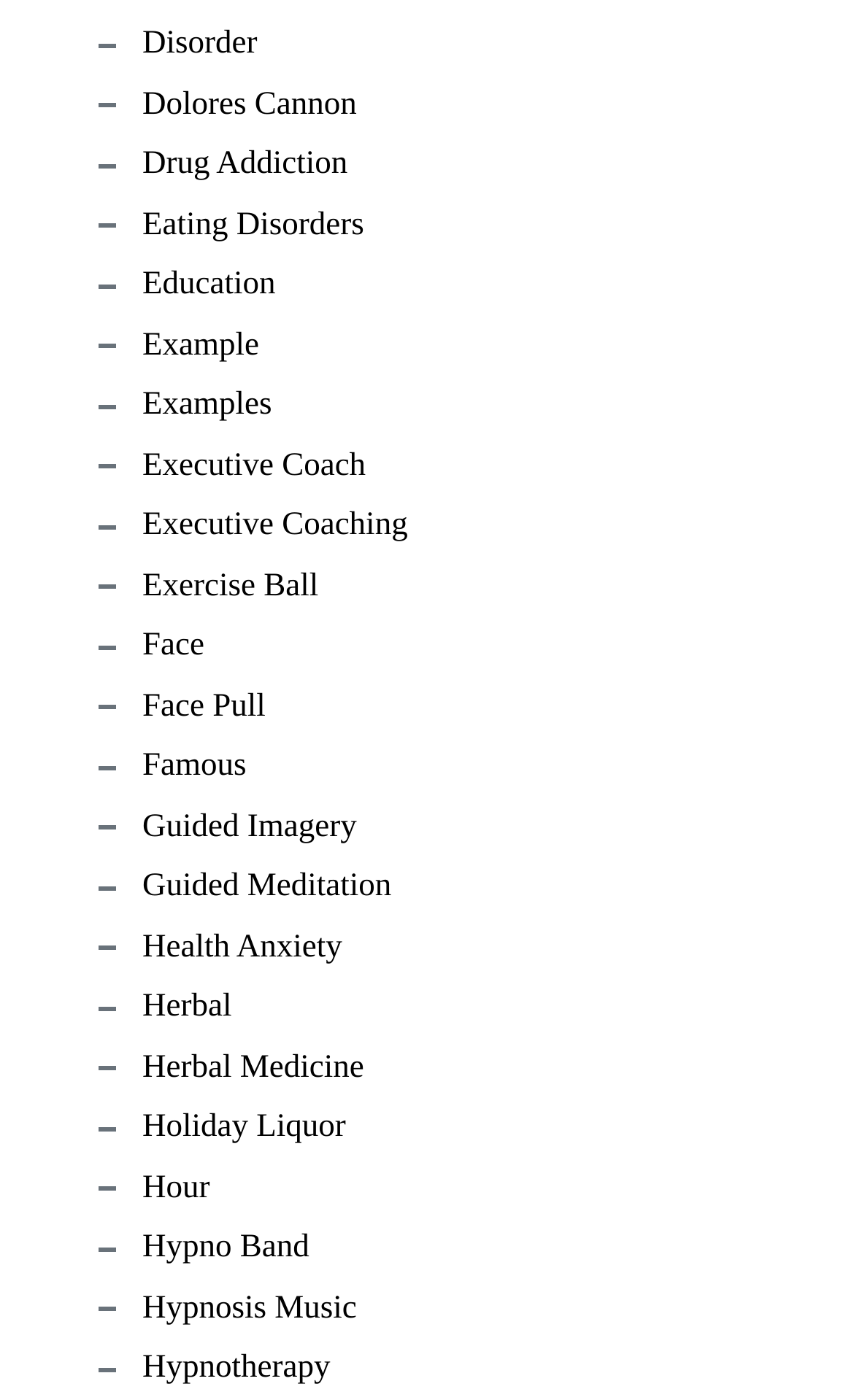Identify the bounding box coordinates for the element that needs to be clicked to fulfill this instruction: "learn about Guided Meditation". Provide the coordinates in the format of four float numbers between 0 and 1: [left, top, right, bottom].

[0.167, 0.613, 0.458, 0.654]